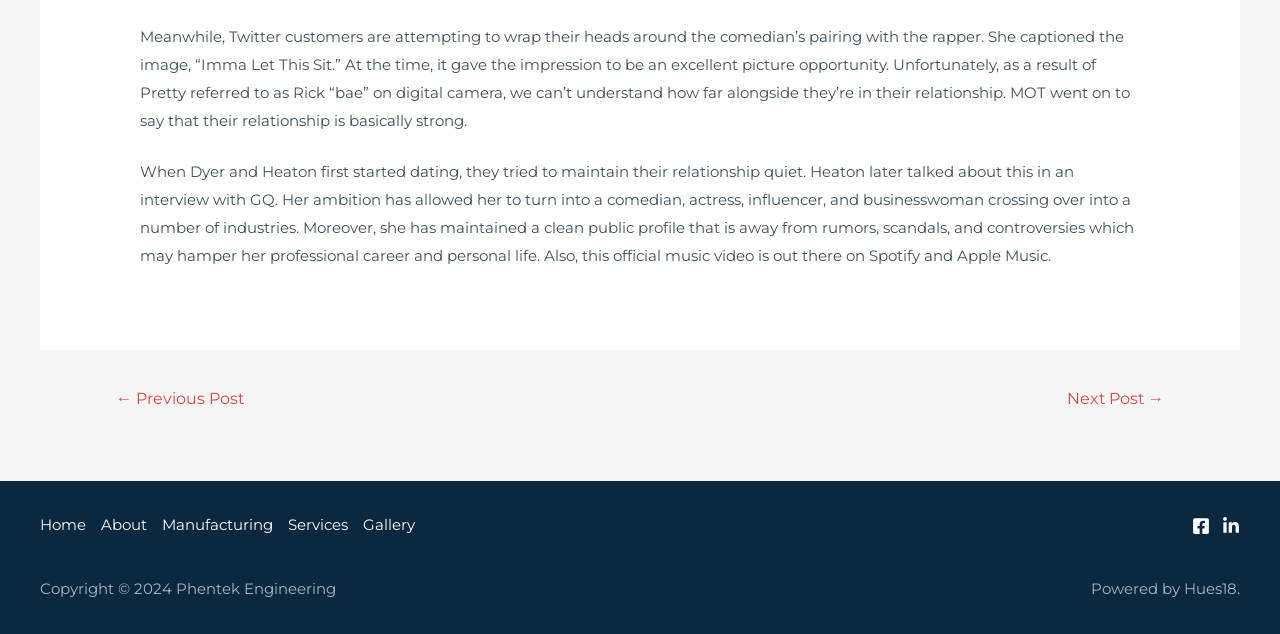Observe the image and answer the following question in detail: What is the name of the company mentioned in the footer?

The company name can be found in the StaticText element with ID 129, which is located in the footer of the webpage and displays the copyright information.